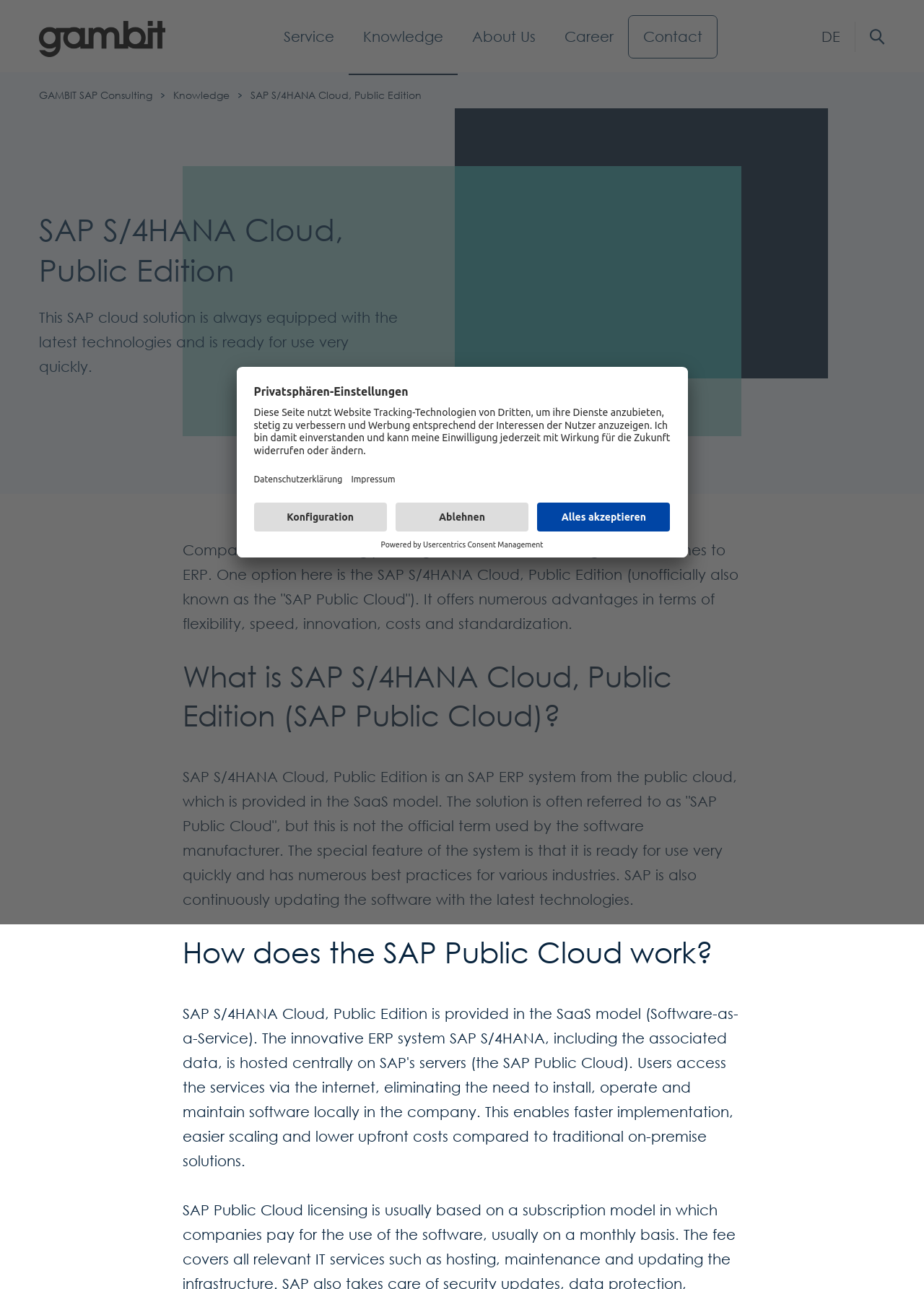Find the bounding box coordinates of the clickable element required to execute the following instruction: "Search something". Provide the coordinates as four float numbers between 0 and 1, i.e., [left, top, right, bottom].

[0.941, 0.023, 0.958, 0.035]